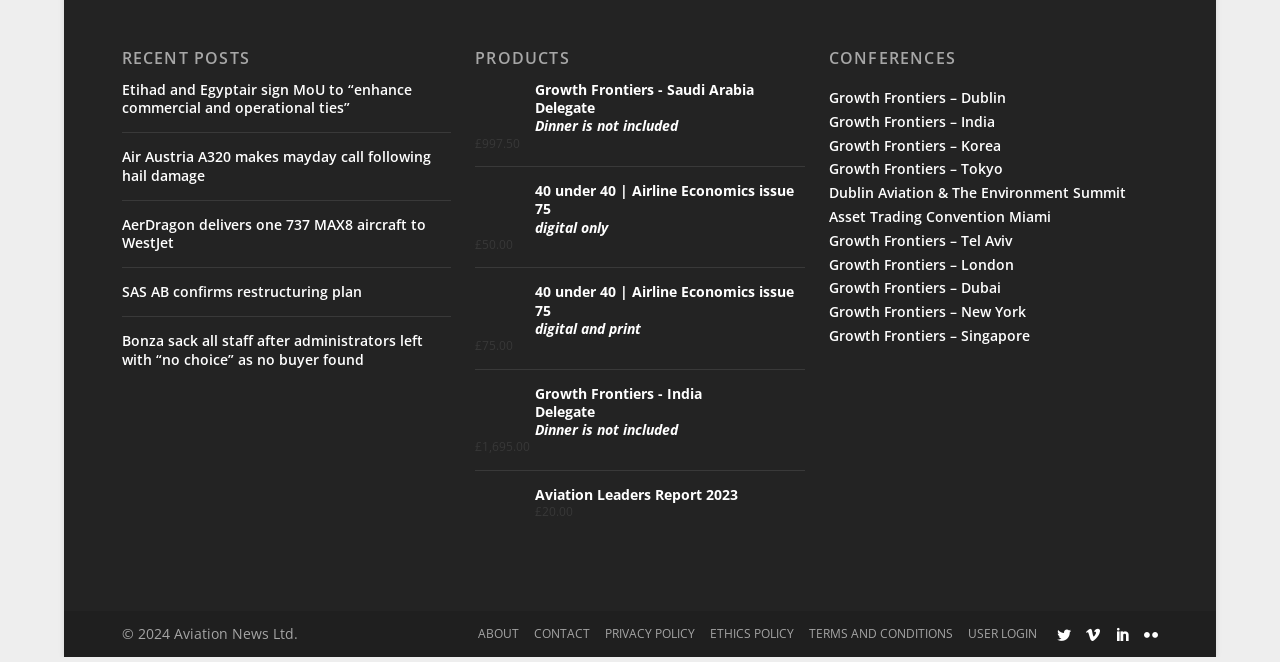Find the bounding box coordinates of the UI element according to this description: "Terms and Conditions".

[0.632, 0.953, 0.745, 0.979]